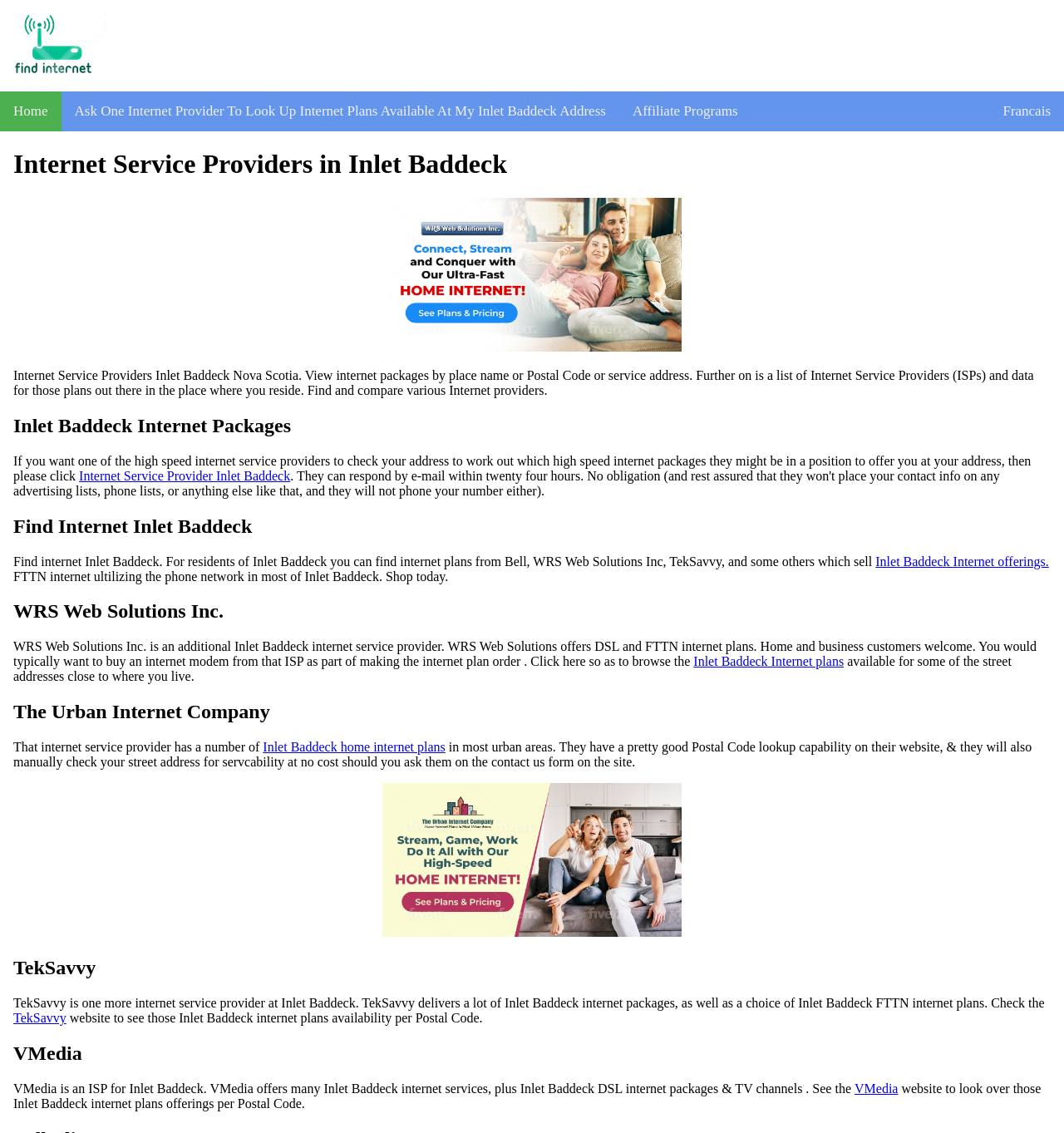How can I check the availability of internet plans in my area?
Give a comprehensive and detailed explanation for the question.

The webpage provides links to each internet service provider's website, where users can check the availability of internet plans in their area. For example, users can click on the 'Inlet Baddeck Internet plans' link to check the availability of plans offered by WRS Web Solutions Inc.